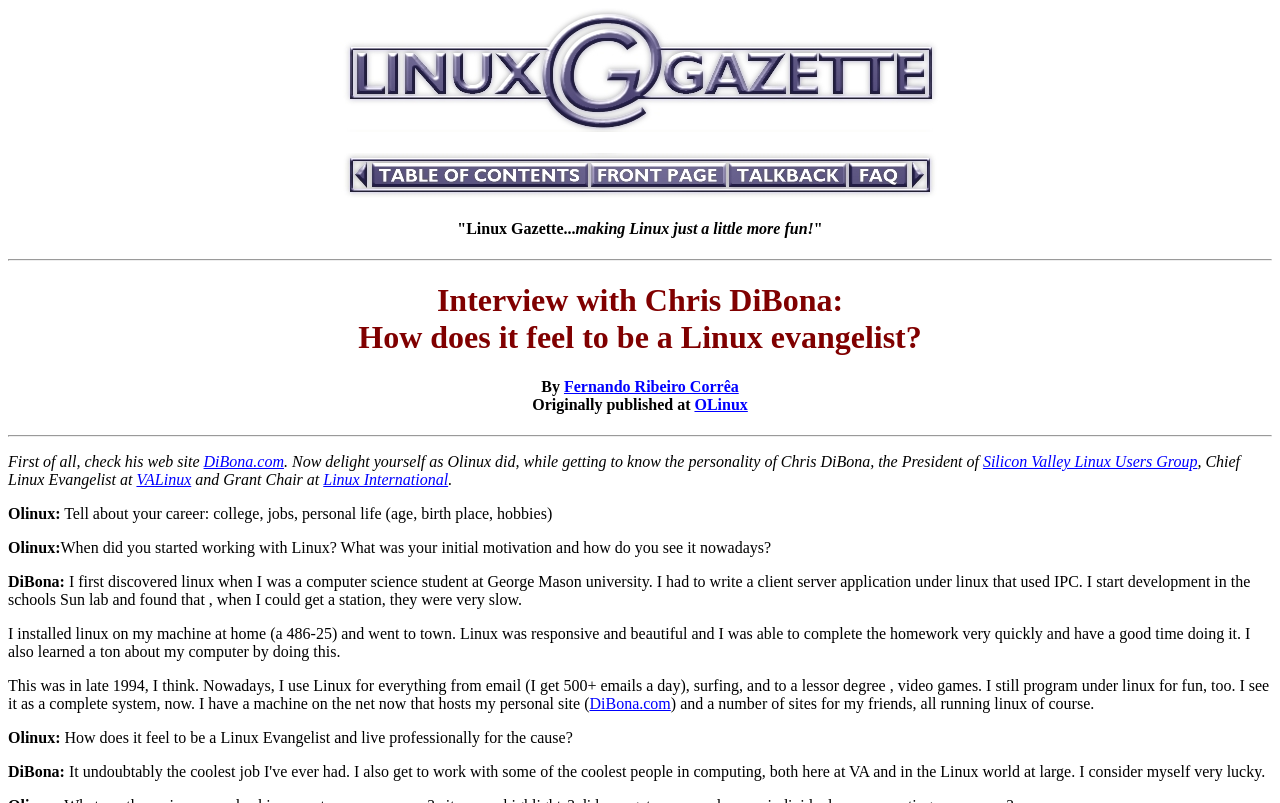What is the name of the university where Chris DiBona discovered Linux?
Can you offer a detailed and complete answer to this question?

The answer can be found in the text 'I first discovered linux when I was a computer science student at George Mason university.' which indicates that Chris DiBona discovered Linux at George Mason university.